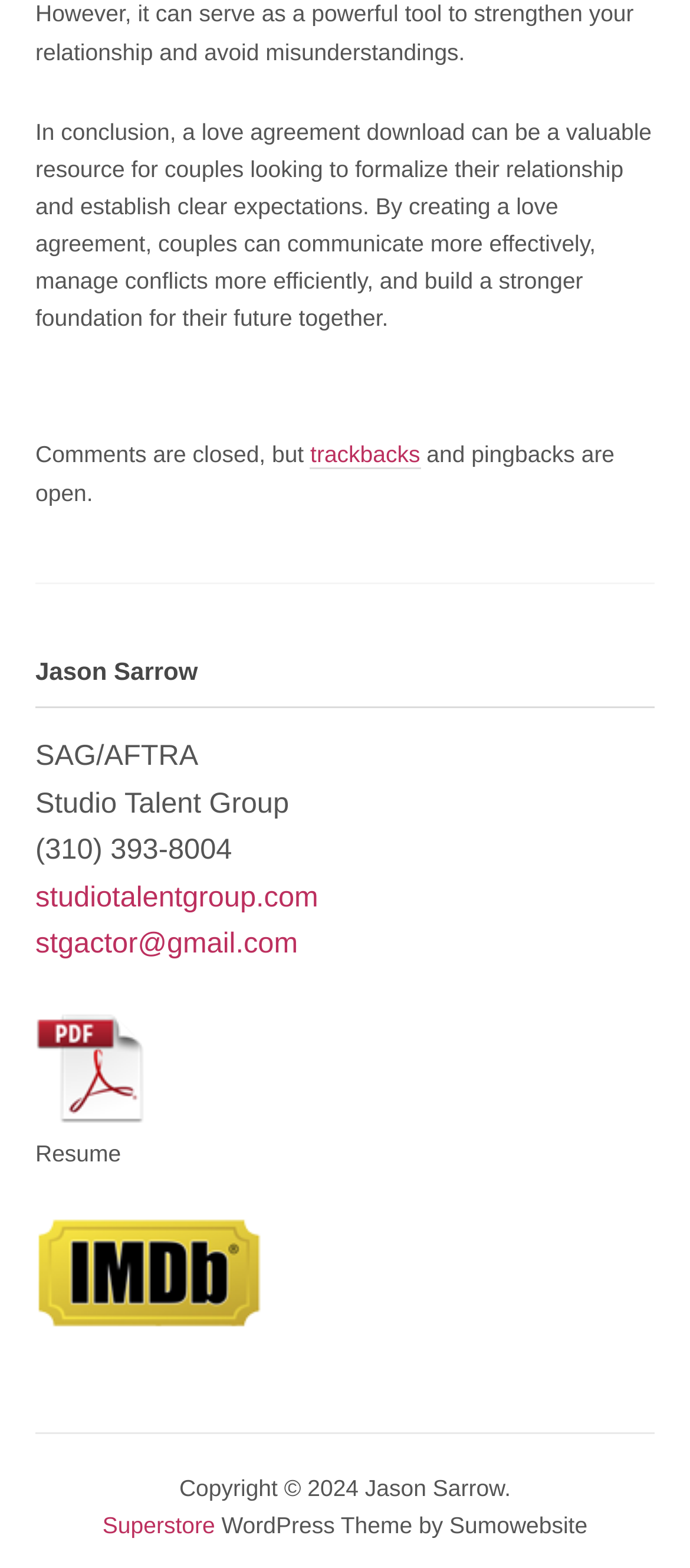Determine the bounding box for the UI element described here: "parent_node: SAG/AFTRA".

[0.051, 0.704, 0.215, 0.721]